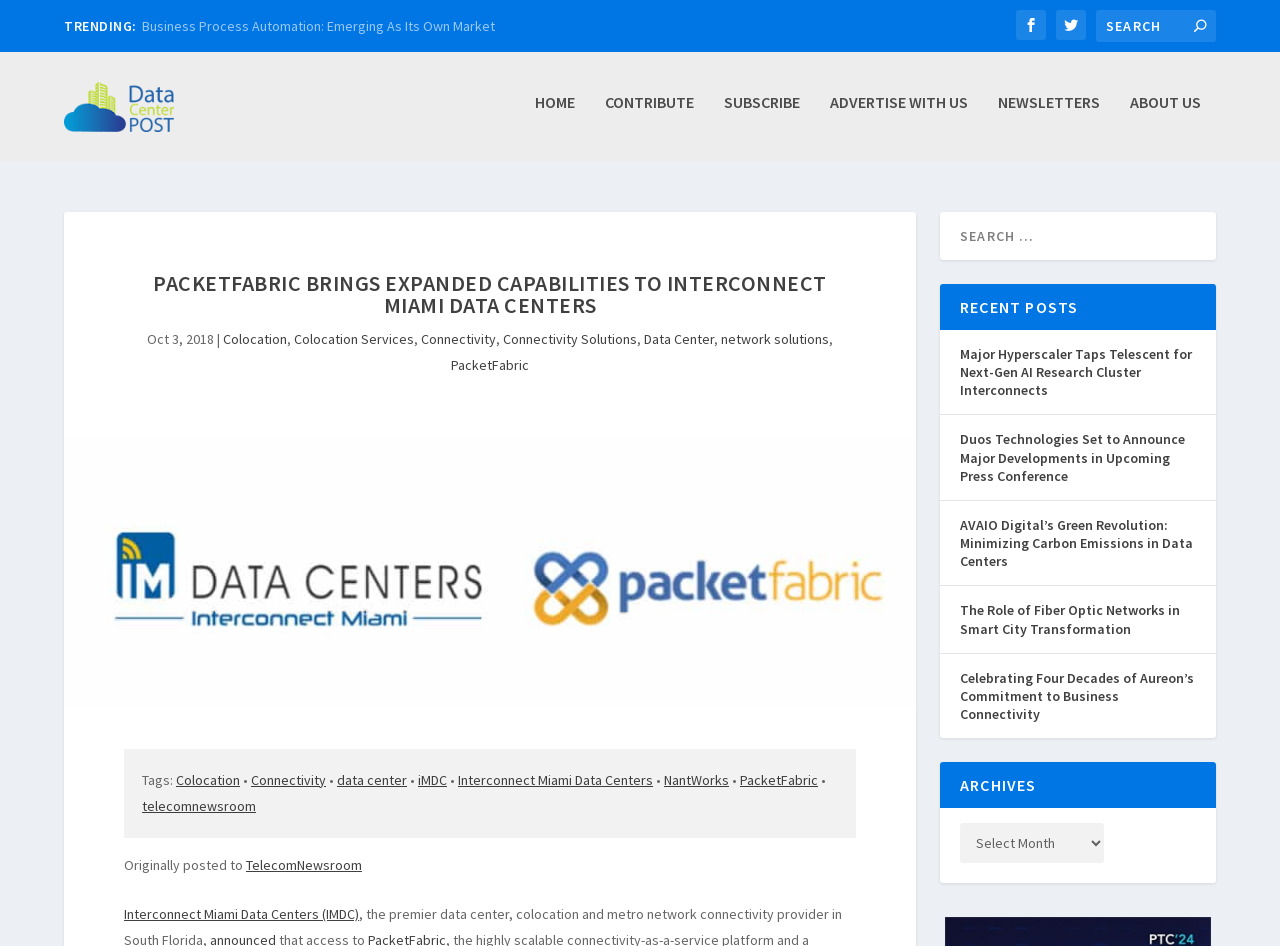Could you indicate the bounding box coordinates of the region to click in order to complete this instruction: "View PacketFabric Brings Expanded Capabilities to Interconnect Miami Data Centers article".

[0.05, 0.454, 0.716, 0.739]